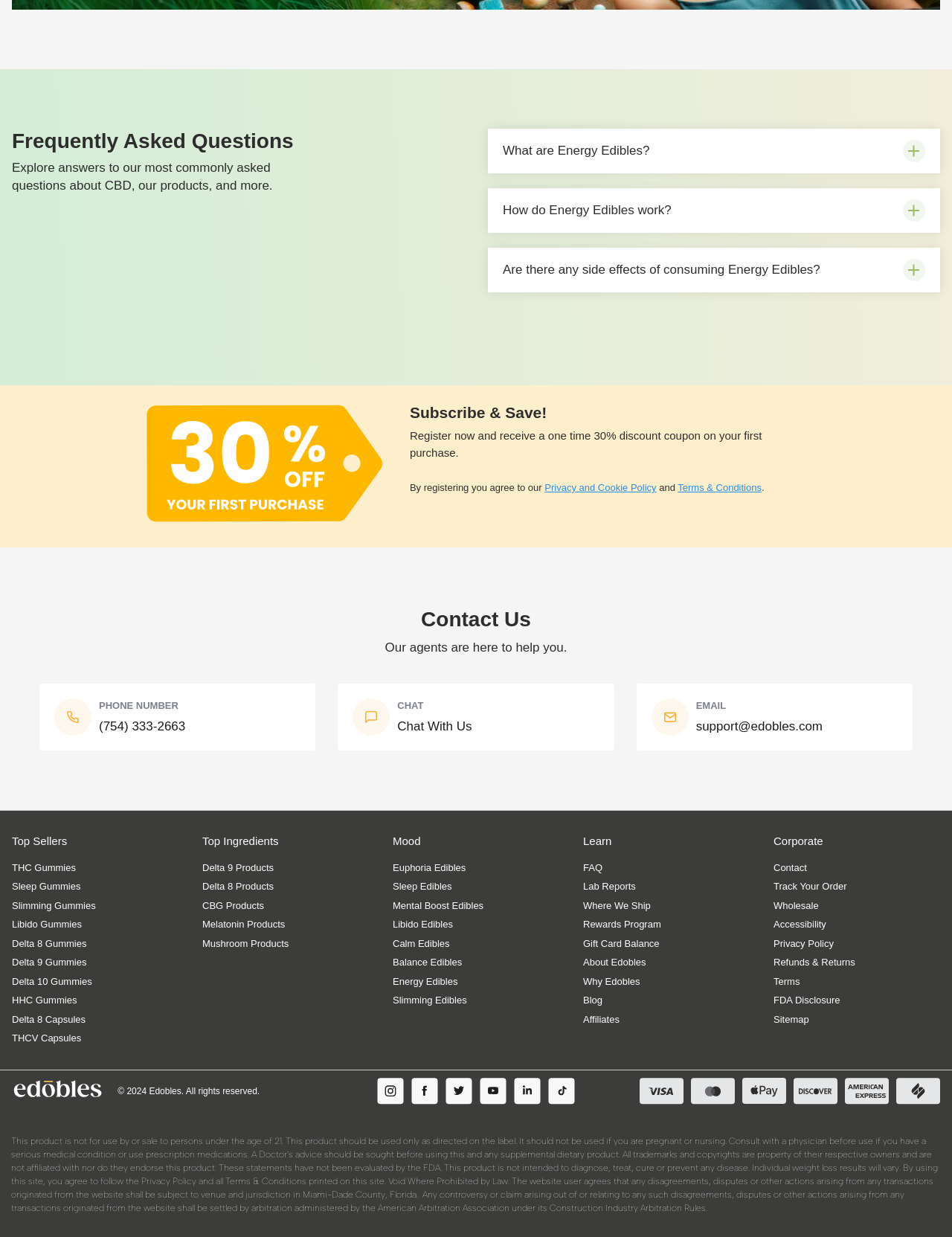What is the discount offered for first-time subscribers?
Using the image as a reference, answer the question in detail.

The discount is mentioned in the 'Subscribe & Save!' section, where it says 'Register now and receive a one time 30% discount coupon on your first purchase.'